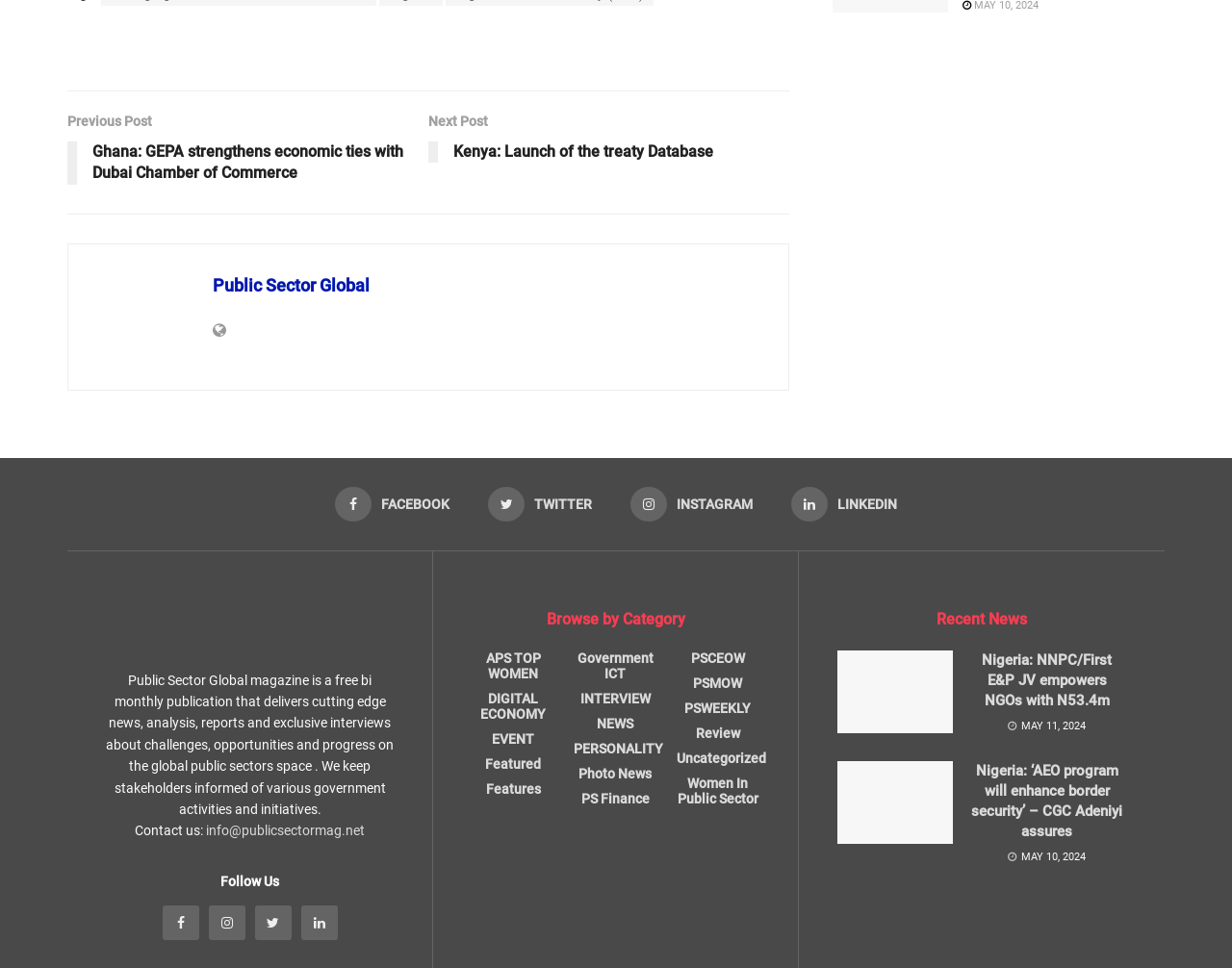Find the coordinates for the bounding box of the element with this description: "Featured".

[0.394, 0.781, 0.439, 0.797]